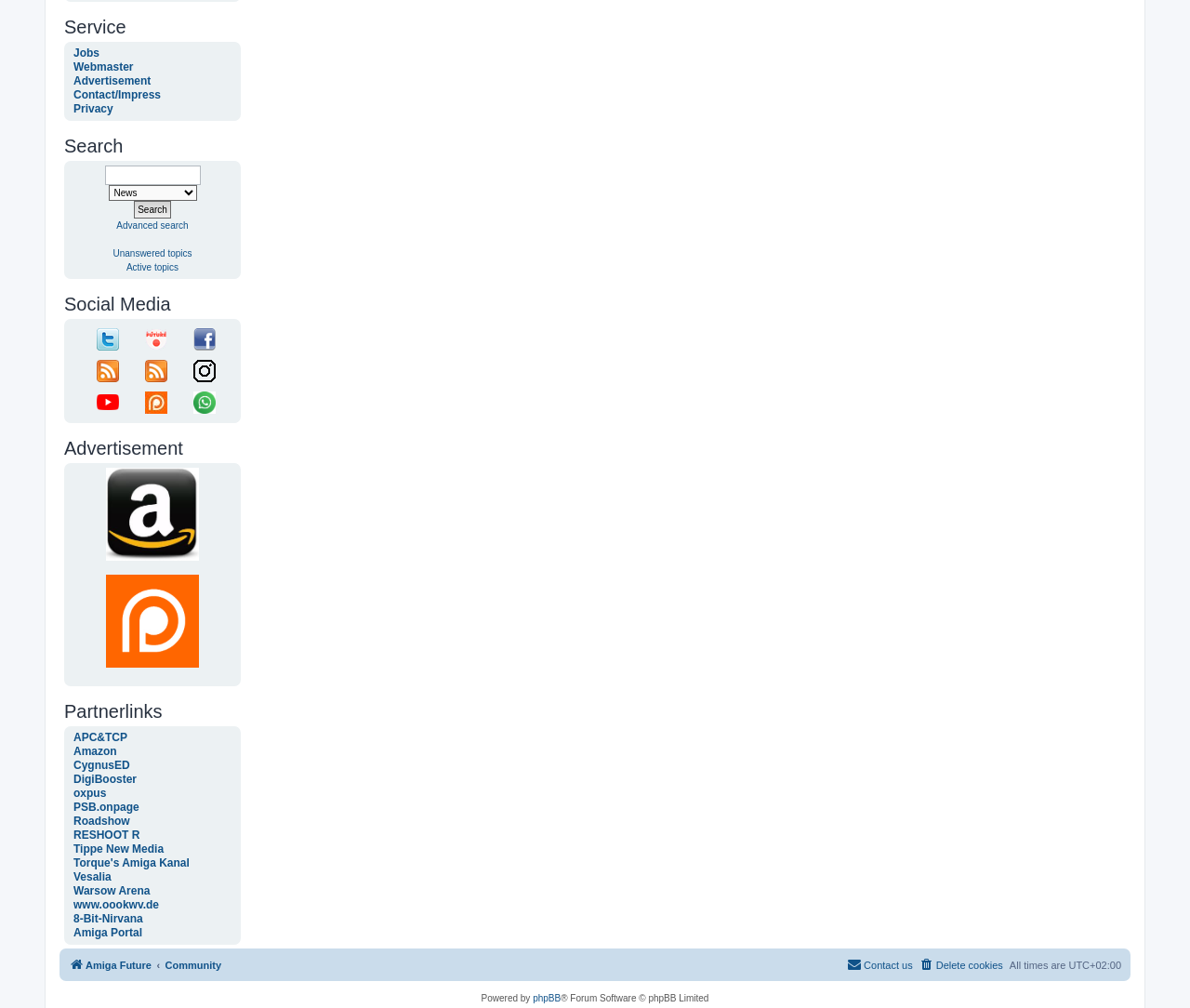Please find the bounding box coordinates of the element that needs to be clicked to perform the following instruction: "Click the 'Home' link". The bounding box coordinates should be four float numbers between 0 and 1, represented as [left, top, right, bottom].

None